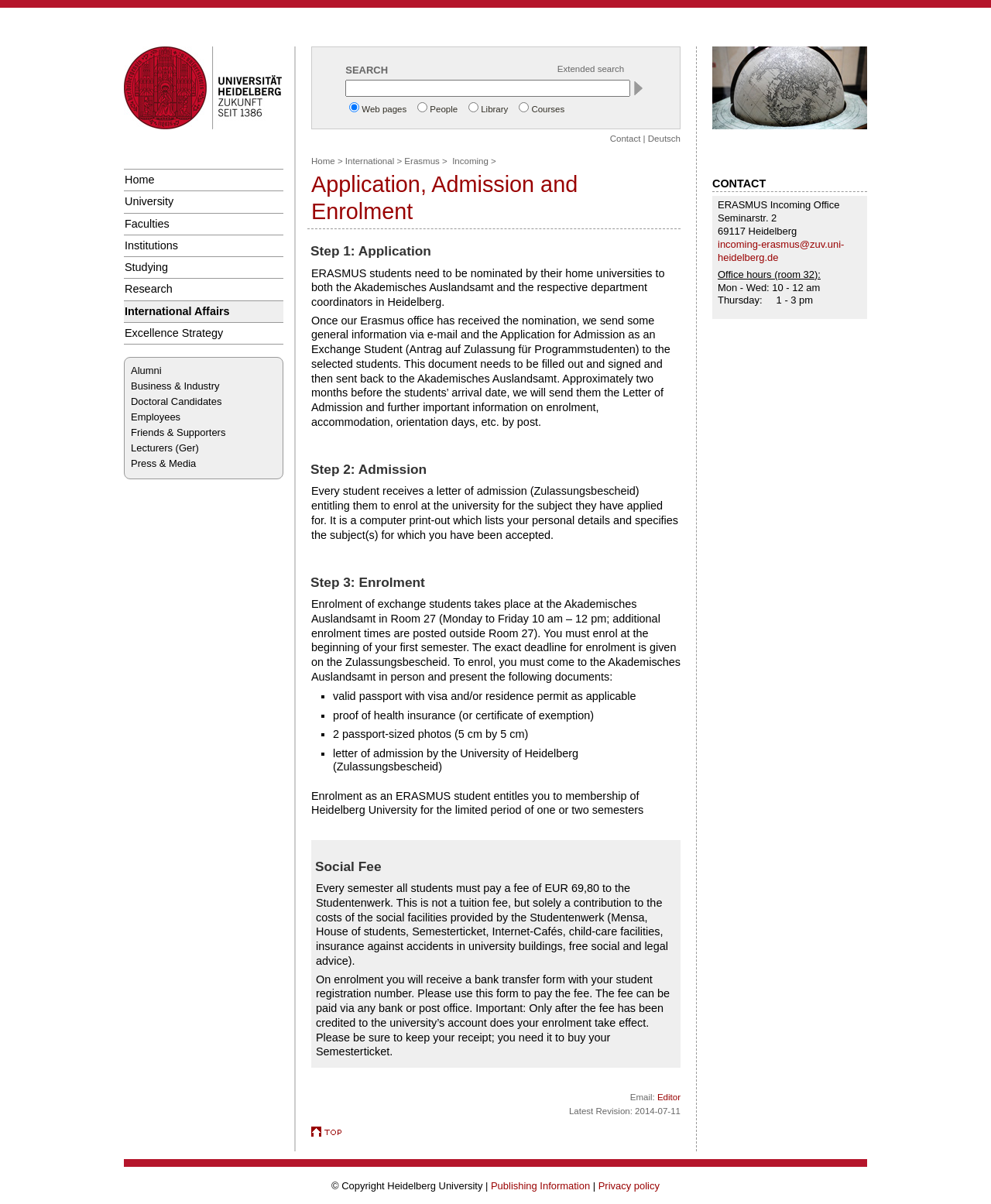What is the purpose of the social fee?
Refer to the image and provide a thorough answer to the question.

The purpose of the social fee can be found in the section 'Social Fee' on the webpage. According to the text, the social fee is a contribution to the costs of the social facilities provided by the Studentenwerk, which includes services such as the Mensa, House of students, Semesterticket, Internet-Cafés, child-care facilities, insurance against accidents in university buildings, and free social and legal advice.